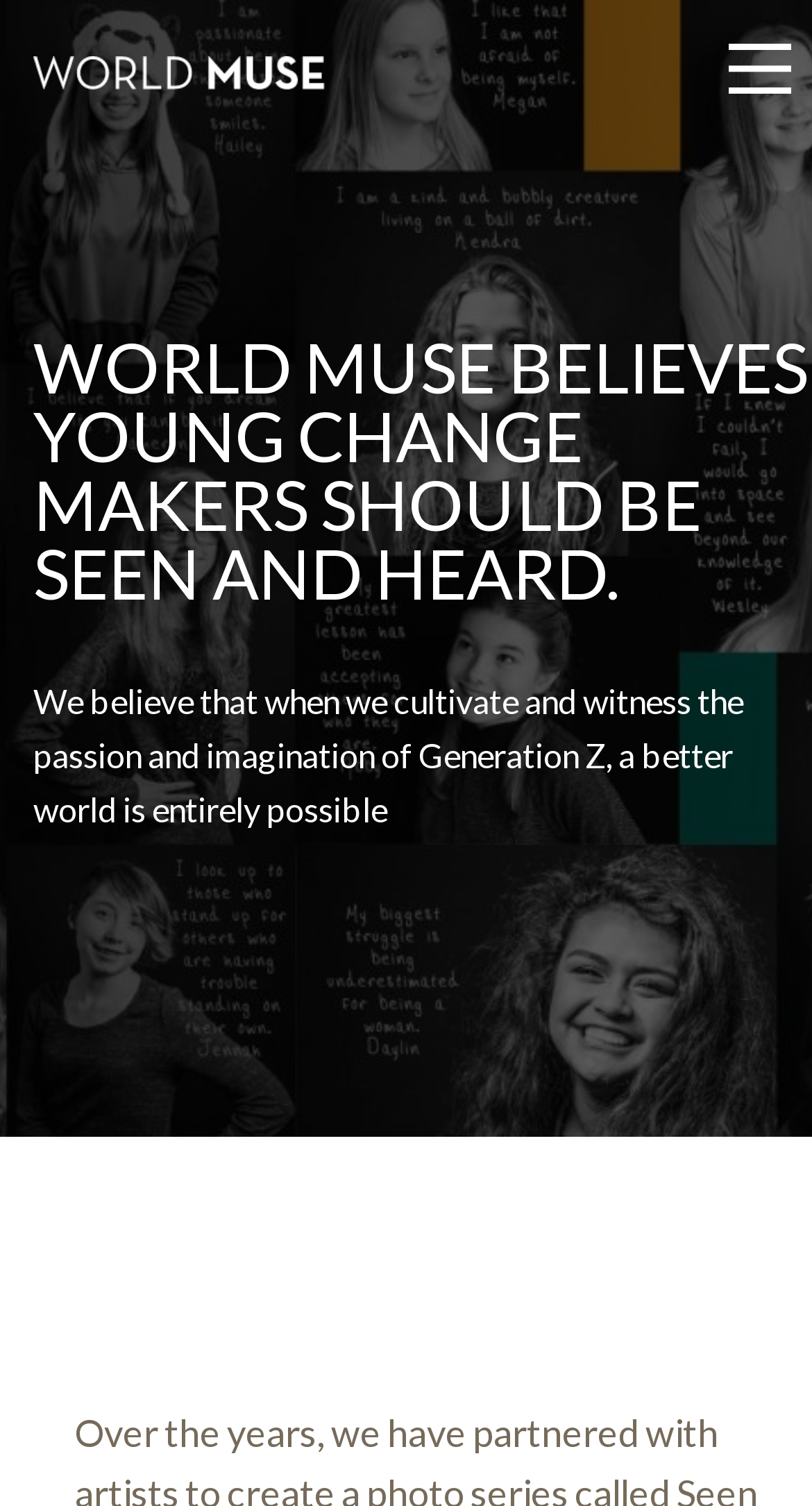Identify the bounding box for the element characterized by the following description: "aria-label="Main Menu"".

[0.872, 0.0, 1.0, 0.091]